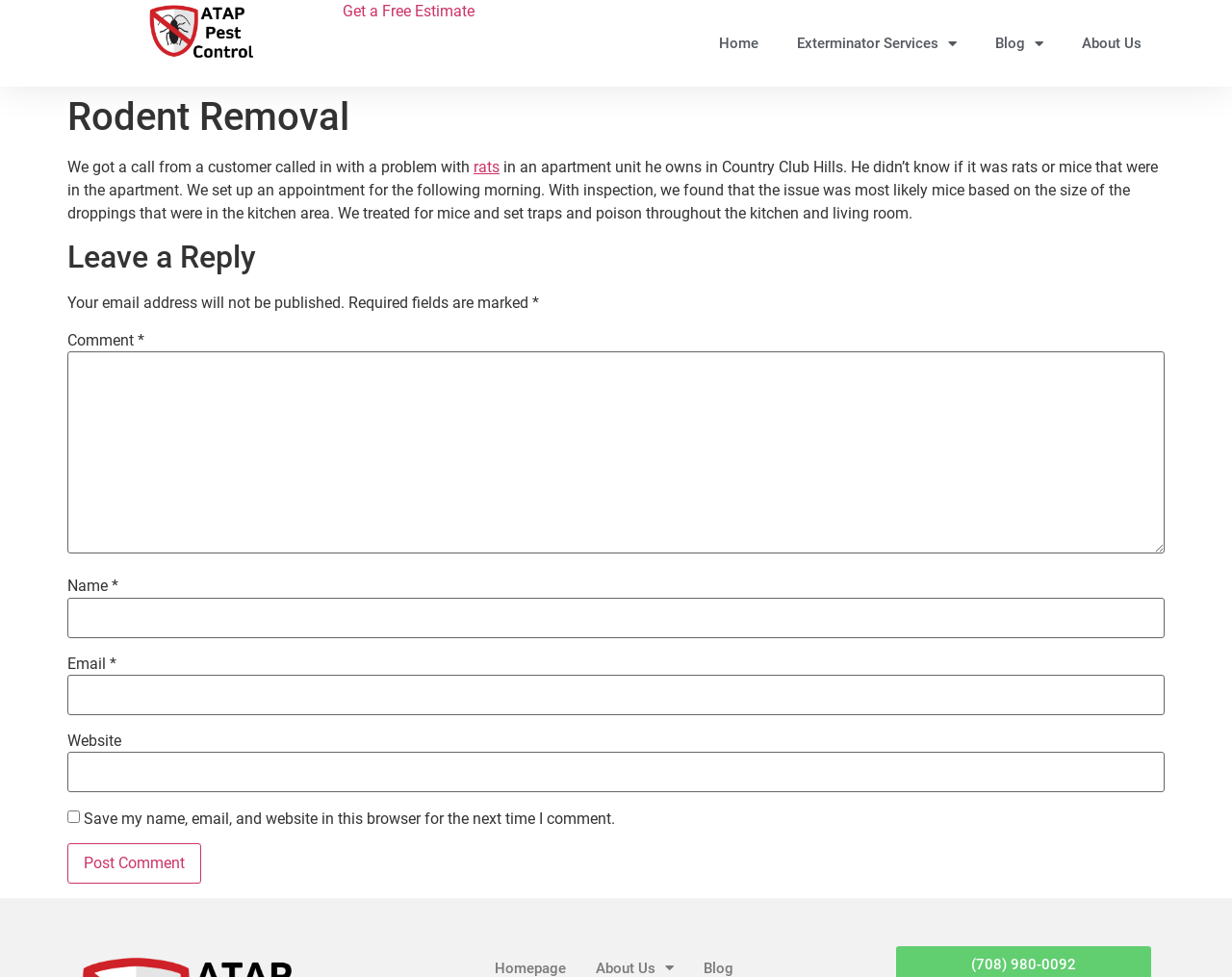Please locate the bounding box coordinates of the region I need to click to follow this instruction: "Read the blog".

[0.792, 0.0, 0.863, 0.089]